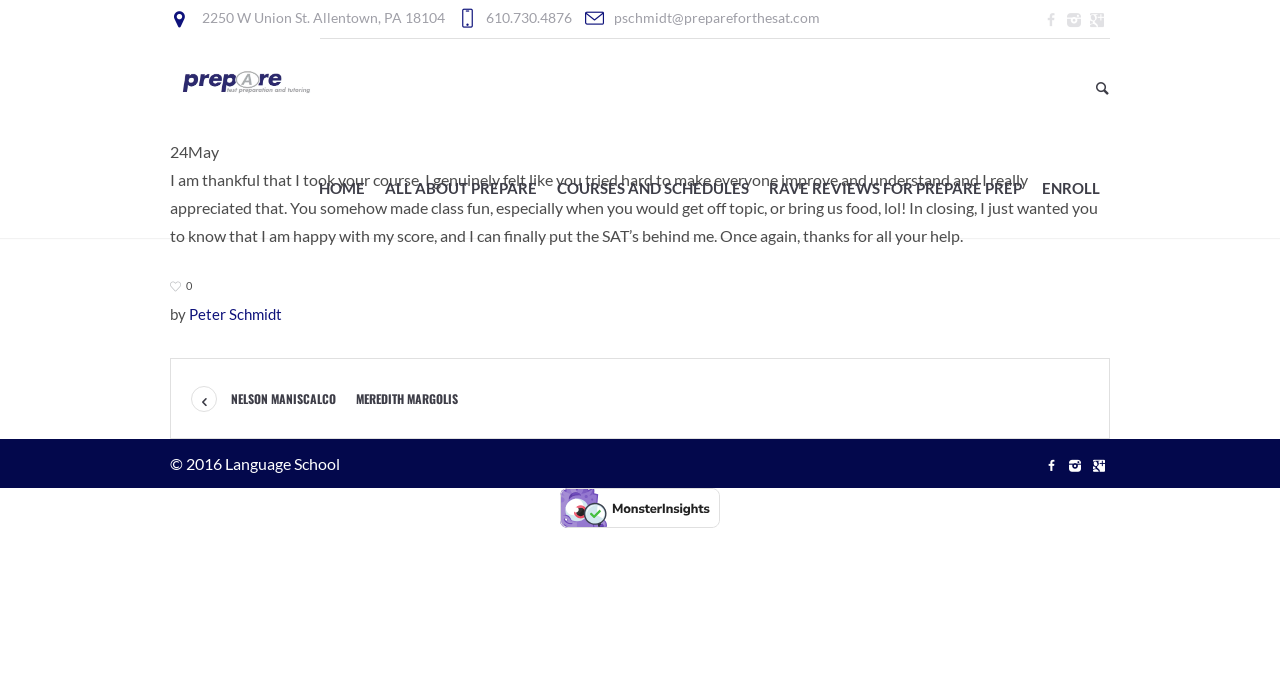Determine the bounding box coordinates for the region that must be clicked to execute the following instruction: "search for keywords".

[0.844, 0.101, 0.873, 0.153]